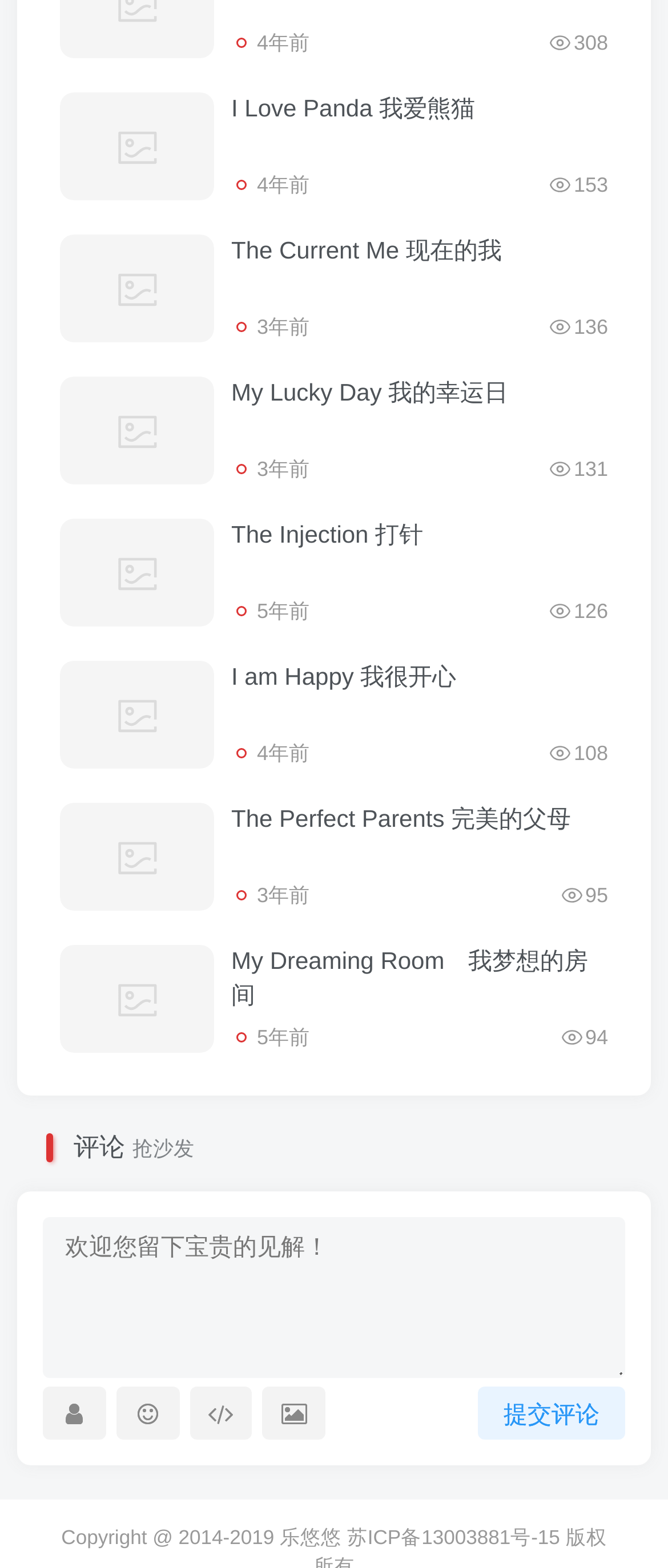Find the bounding box coordinates of the element to click in order to complete this instruction: "Click the '抢沙发' button". The bounding box coordinates must be four float numbers between 0 and 1, denoted as [left, top, right, bottom].

[0.198, 0.725, 0.29, 0.74]